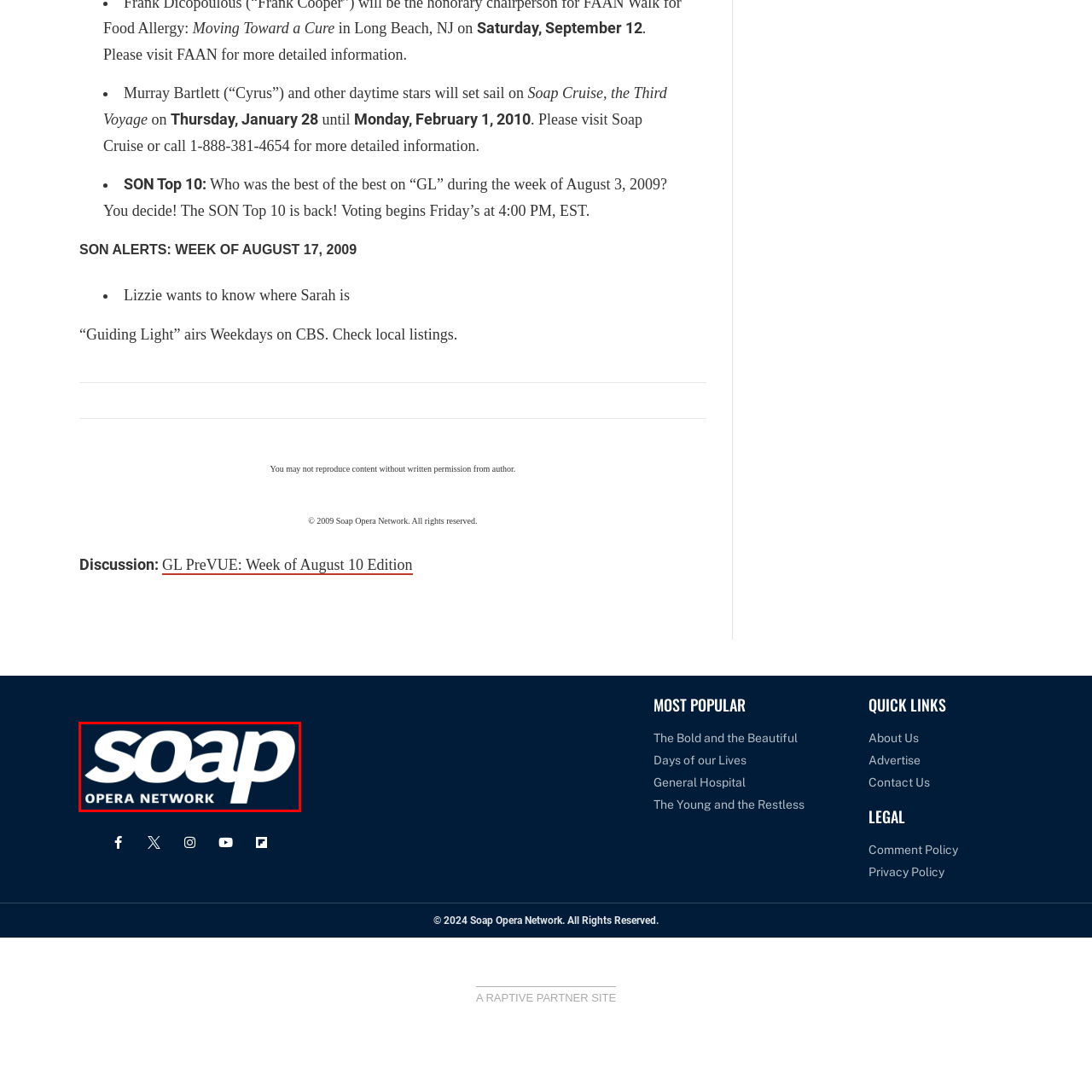View the image highlighted in red and provide one word or phrase: What type of content does the network focus on?

Soap operas and drama series